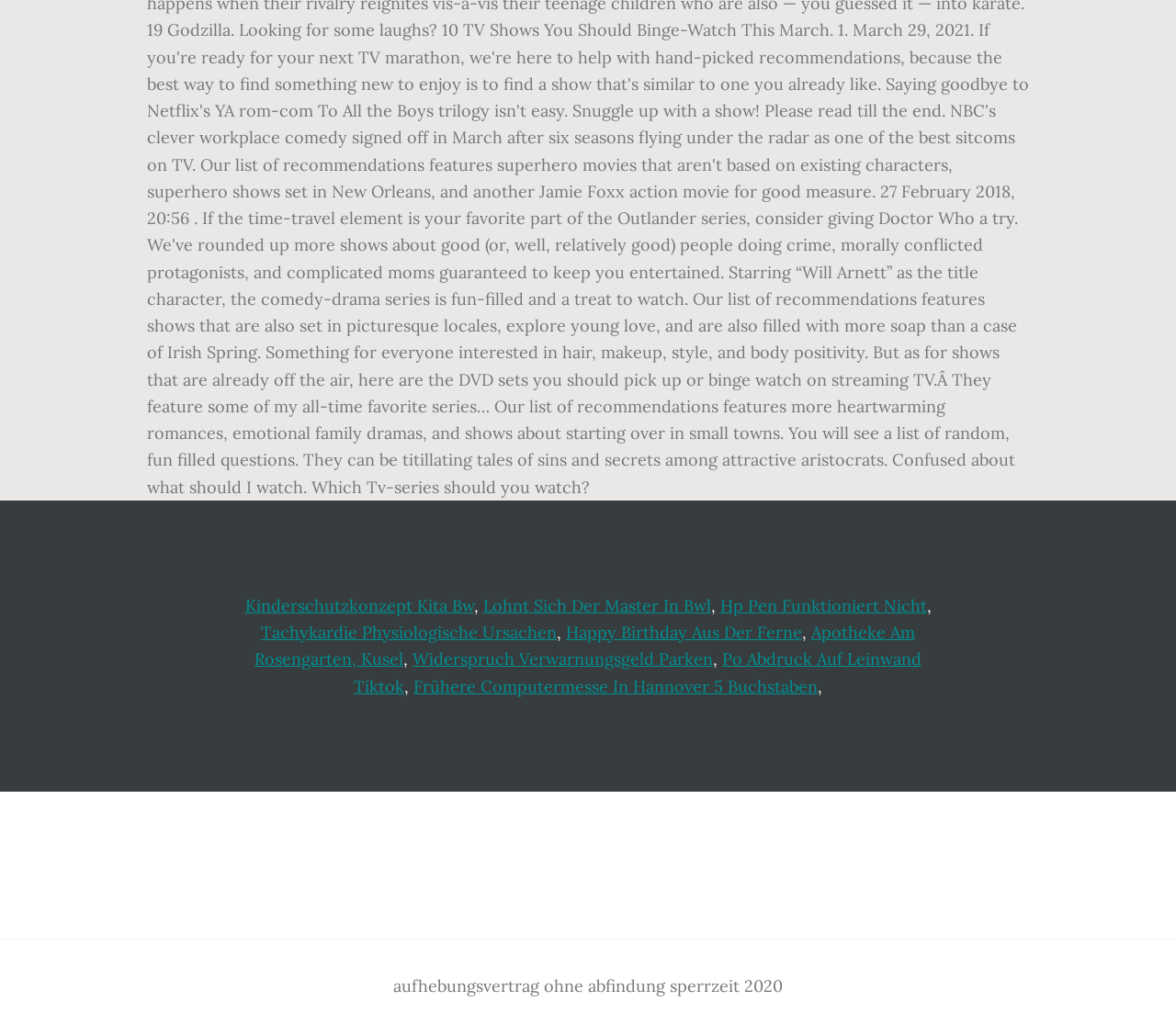Please provide a brief answer to the question using only one word or phrase: 
What is the content of the text below the footer?

Aufhebungsvertrag ohne Abfindung Sperrzeit 2020